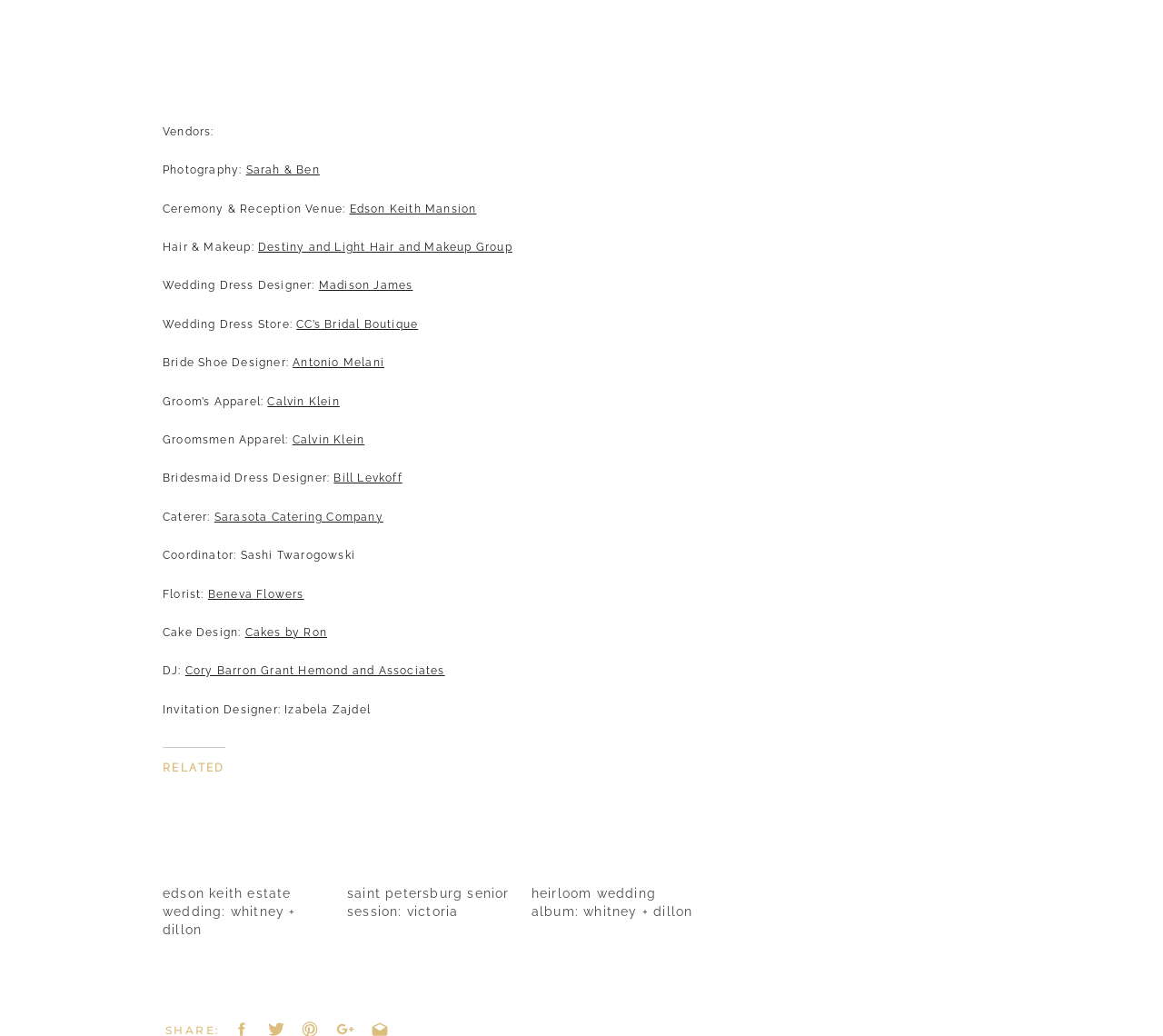Respond to the question below with a concise word or phrase:
What is the name of the catering company?

Sarasota Catering Company